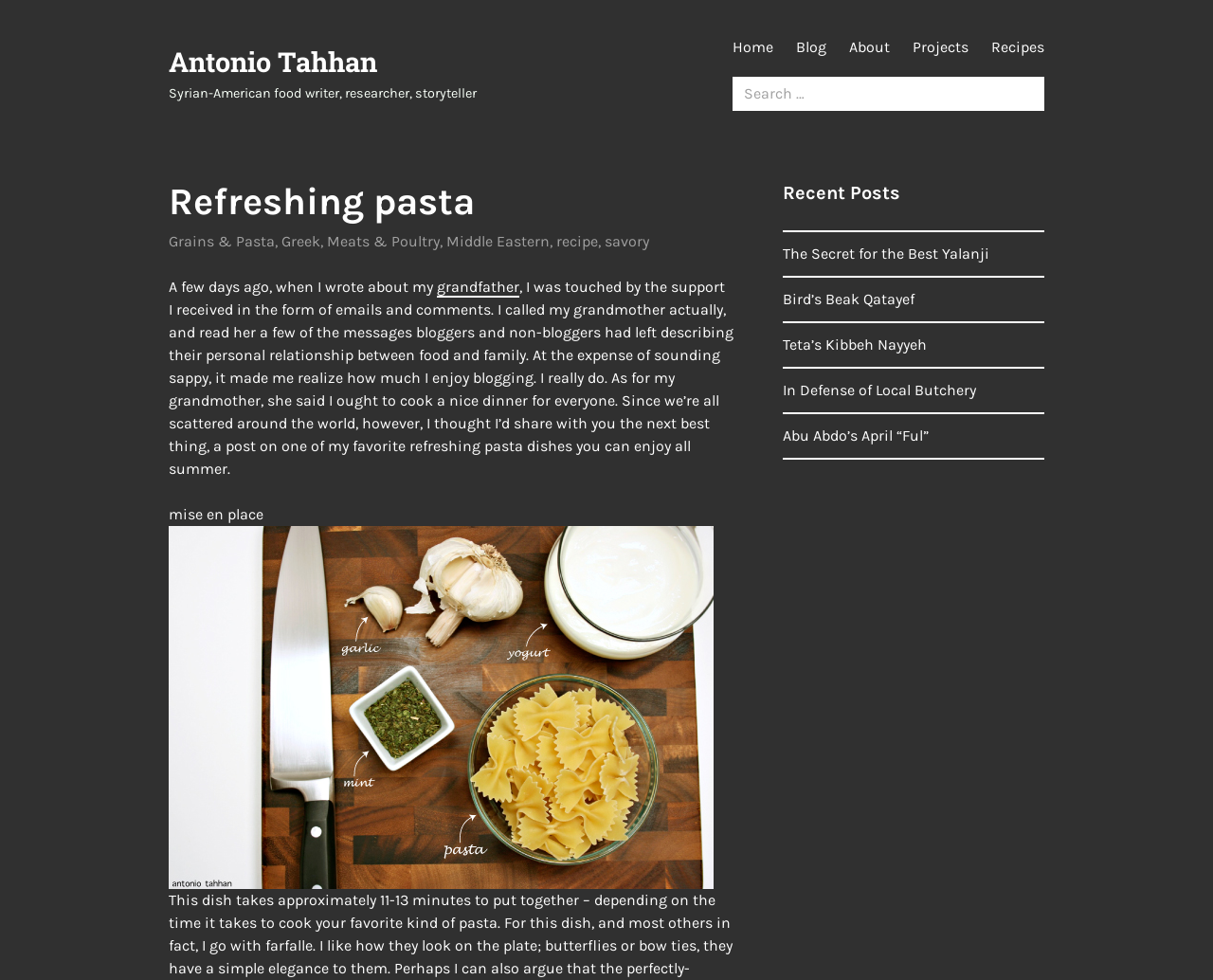What is the name of the section below the main article?
Look at the image and respond with a one-word or short-phrase answer.

Recent Posts